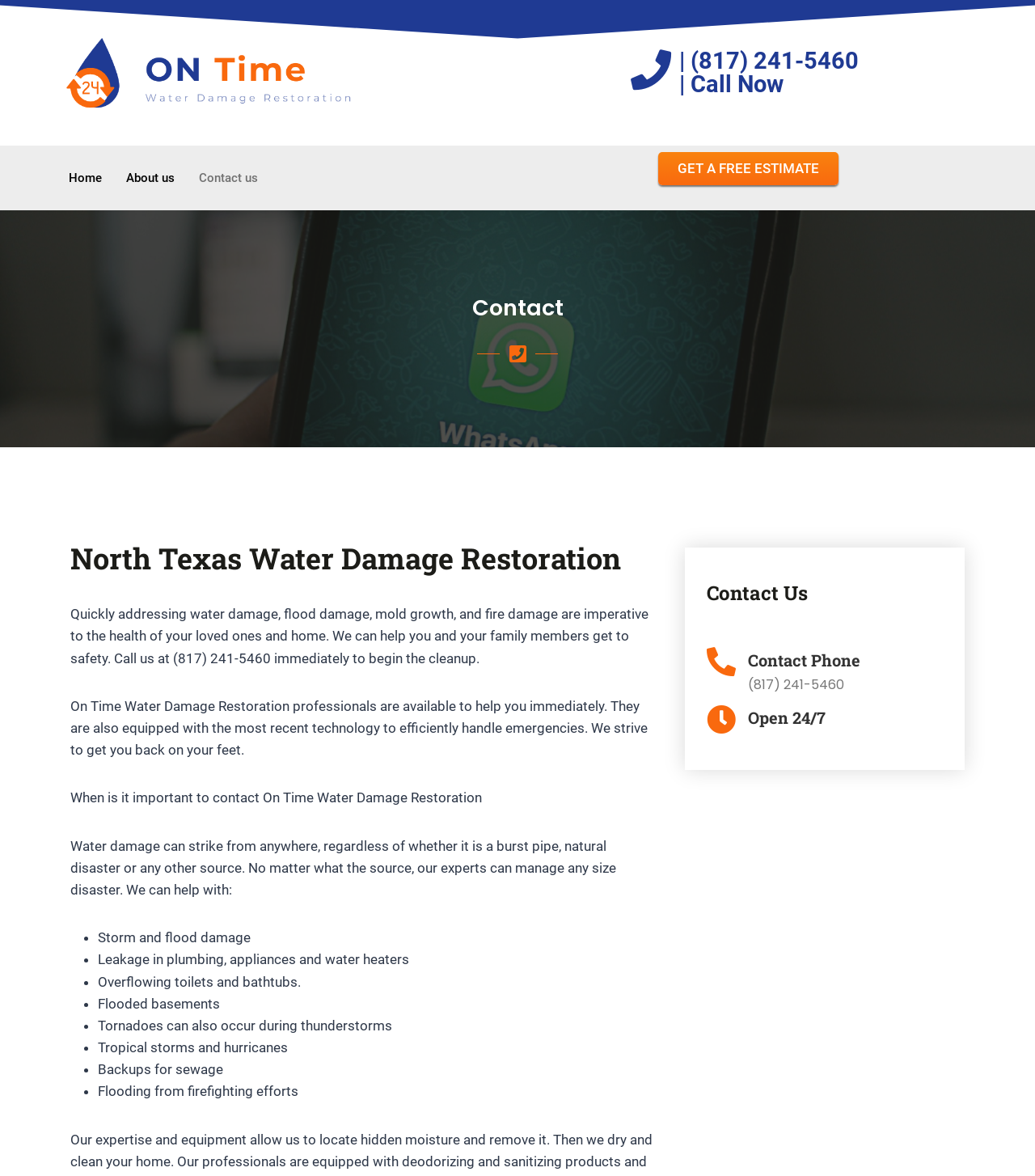What is the phone number to contact On Time Water Damage Restoration?
Look at the image and respond with a one-word or short phrase answer.

(817) 241-5460